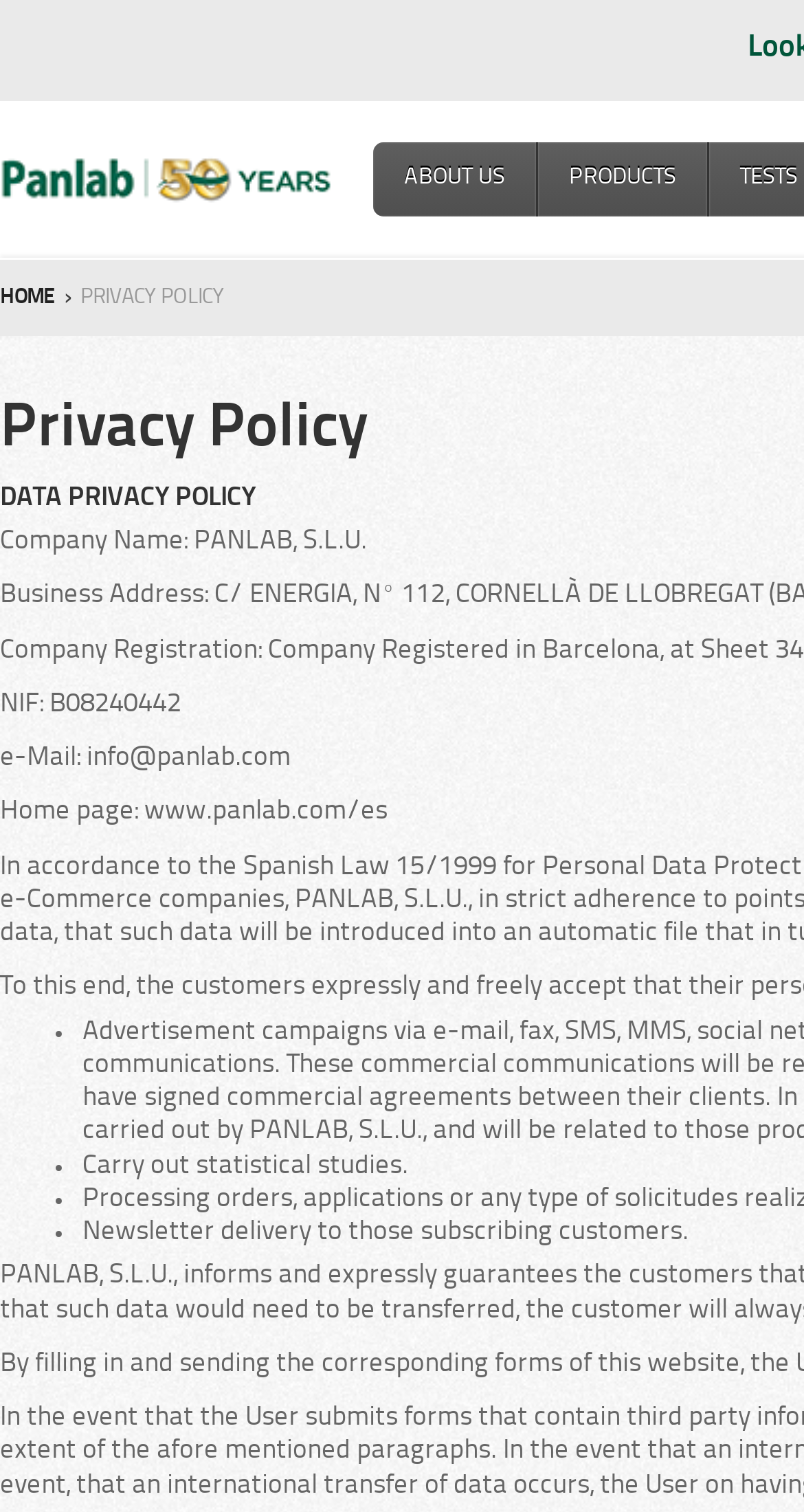Specify the bounding box coordinates (top-left x, top-left y, bottom-right x, bottom-right y) of the UI element in the screenshot that matches this description: About us

[0.464, 0.094, 0.667, 0.143]